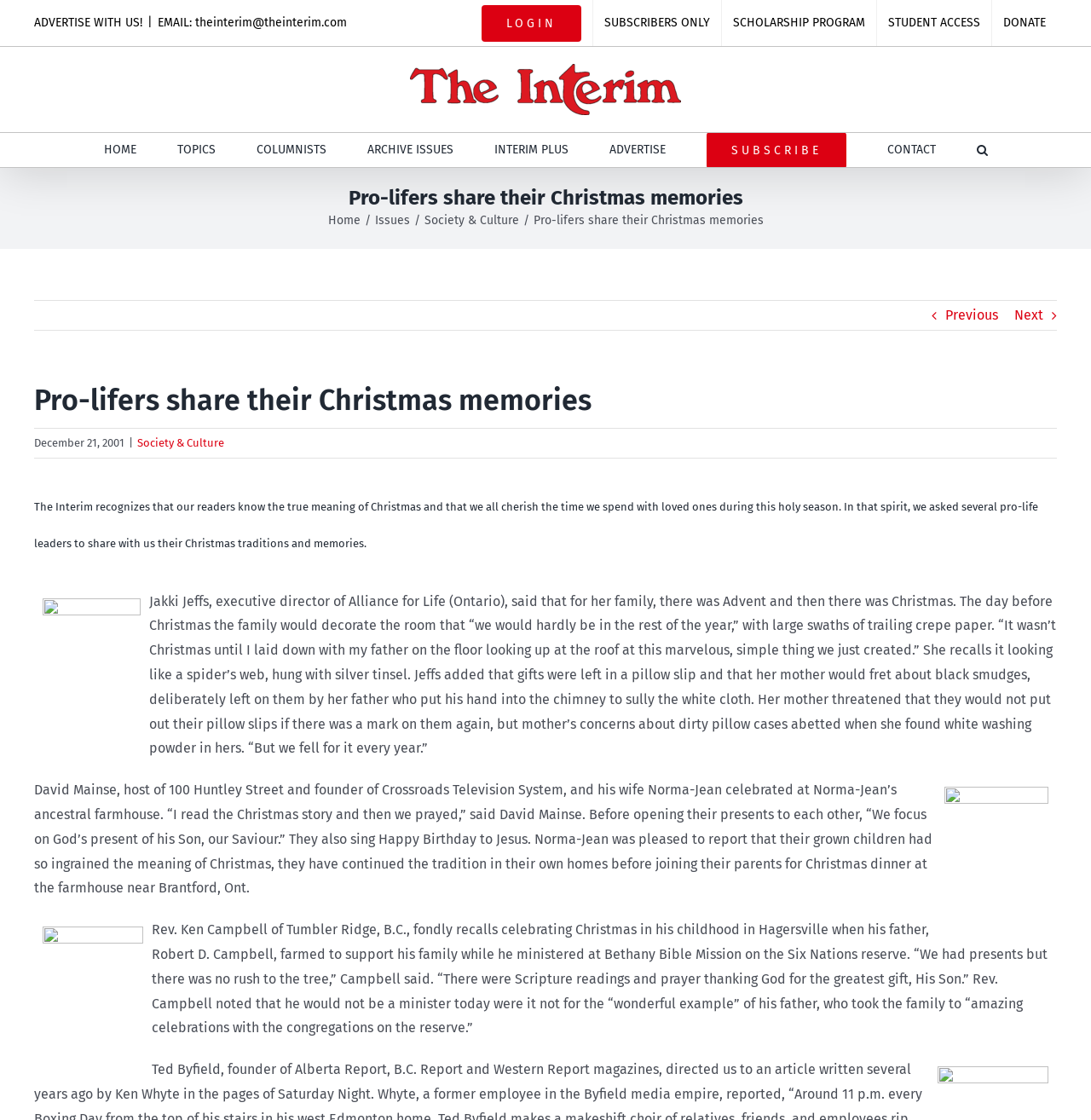Indicate the bounding box coordinates of the element that must be clicked to execute the instruction: "Go to the 'HOME' page". The coordinates should be given as four float numbers between 0 and 1, i.e., [left, top, right, bottom].

[0.095, 0.119, 0.125, 0.149]